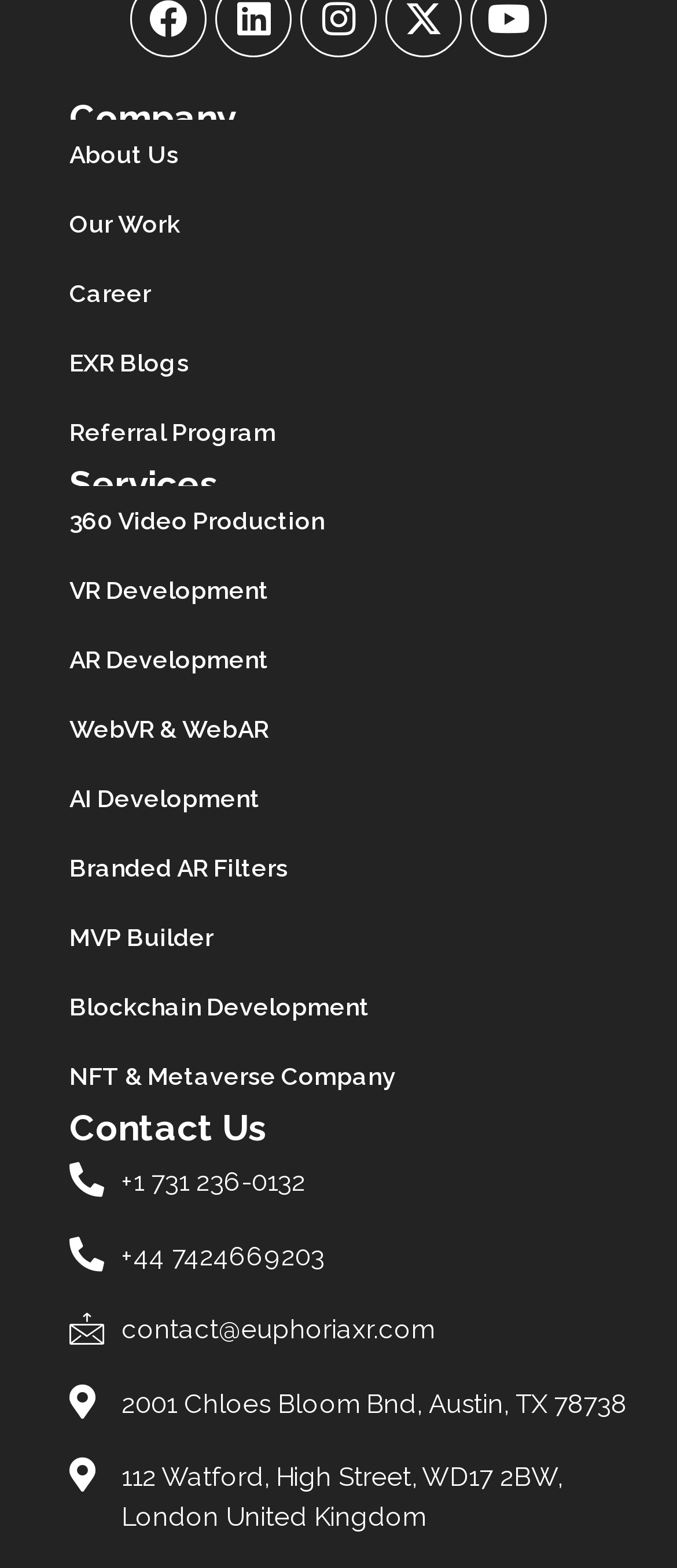Given the element description EXR Blogs, predict the bounding box coordinates for the UI element in the webpage screenshot. The format should be (top-left x, top-left y, bottom-right x, bottom-right y), and the values should be between 0 and 1.

[0.051, 0.209, 0.974, 0.253]